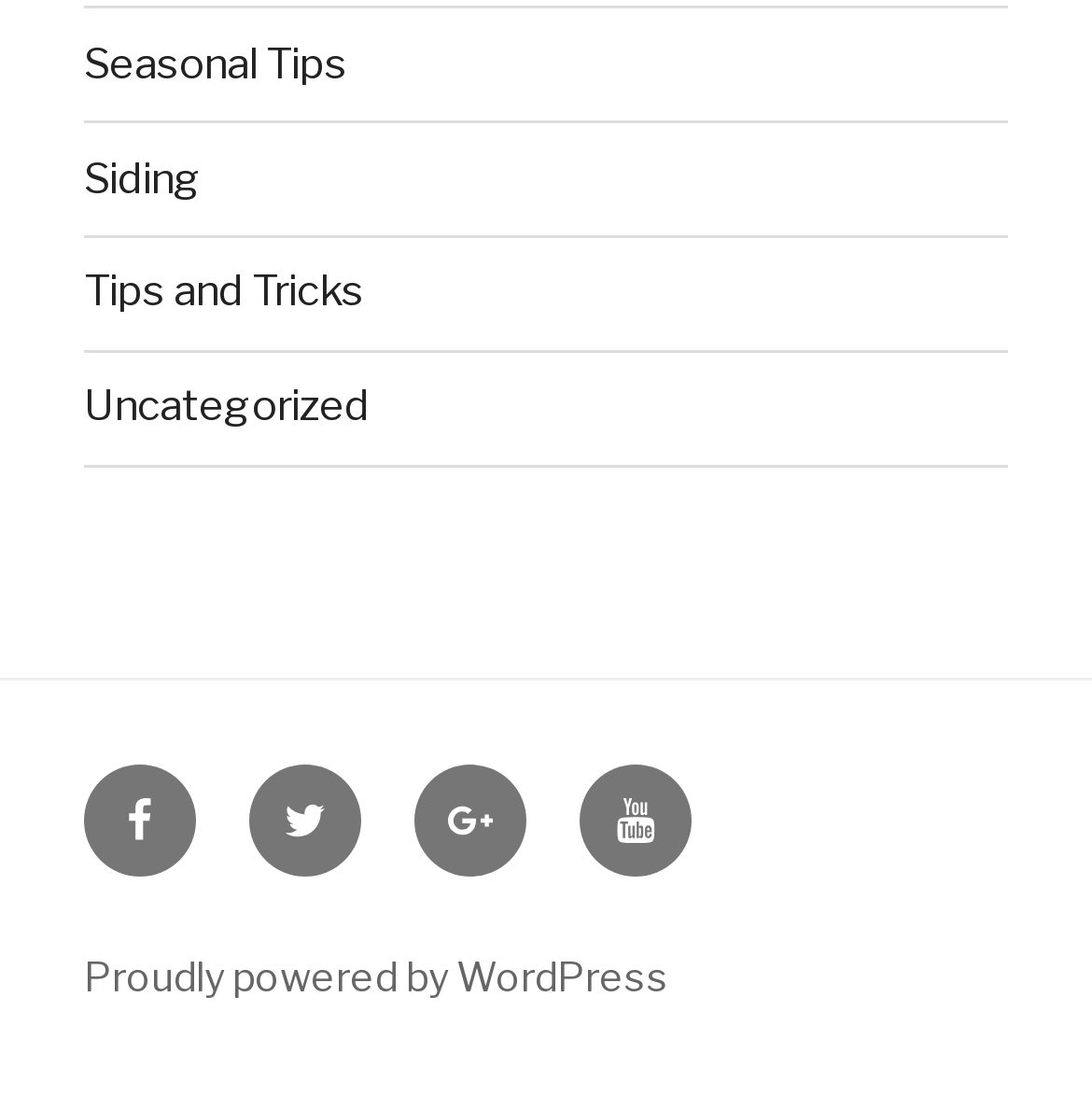Please determine the bounding box coordinates of the element to click on in order to accomplish the following task: "Read tips and tricks". Ensure the coordinates are four float numbers ranging from 0 to 1, i.e., [left, top, right, bottom].

[0.077, 0.241, 0.333, 0.286]